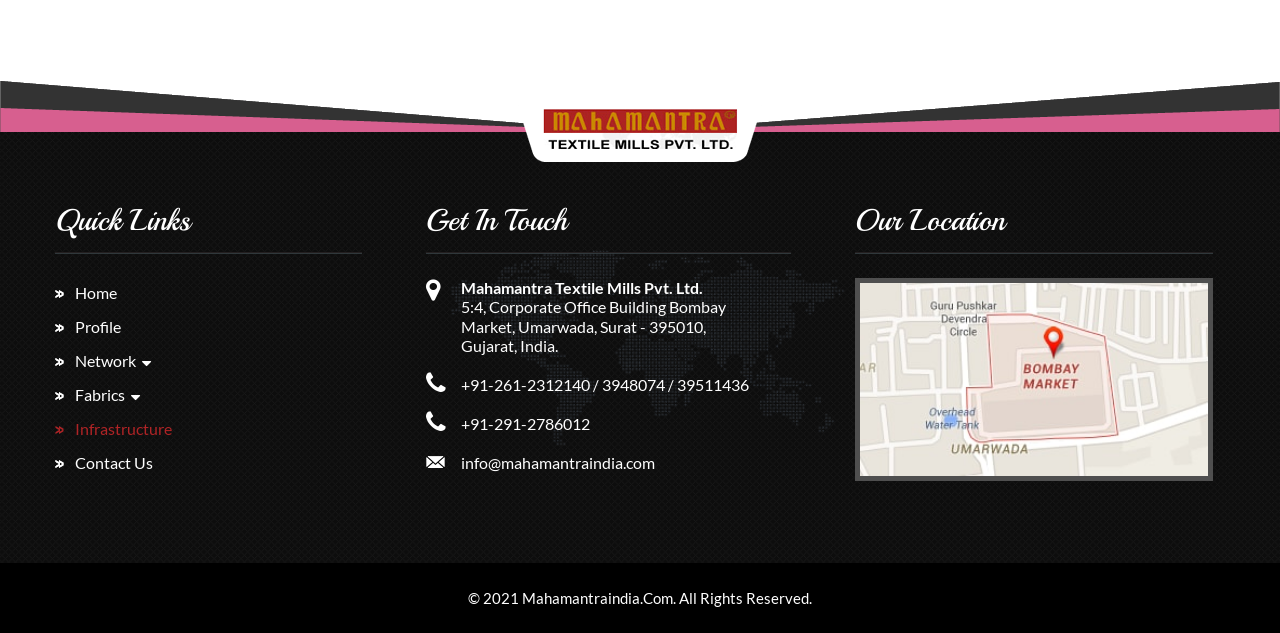Locate the bounding box of the user interface element based on this description: "parent_node: Quick Links".

[0.402, 0.154, 0.598, 0.256]